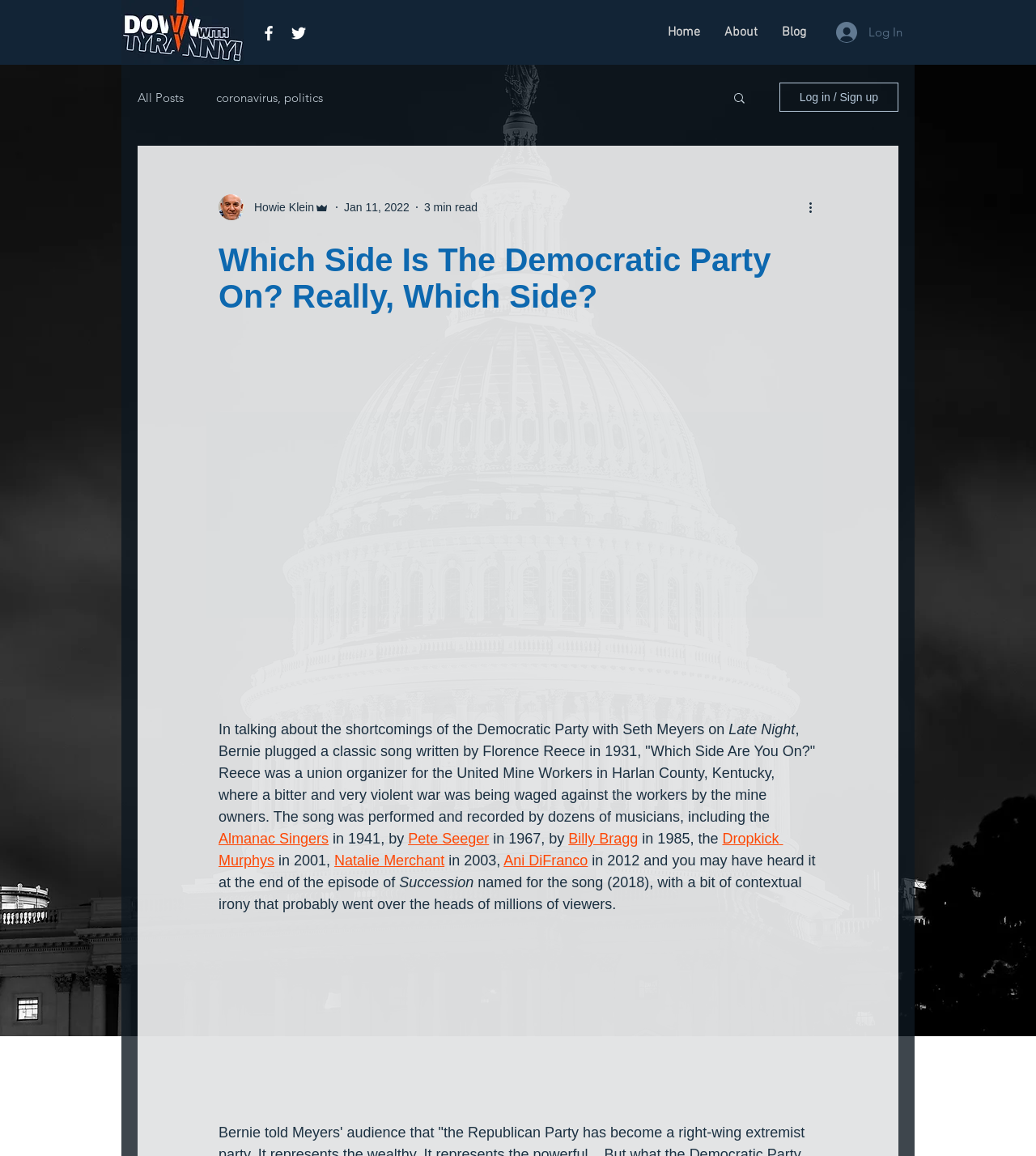Based on the element description: "Blog", identify the bounding box coordinates for this UI element. The coordinates must be four float numbers between 0 and 1, listed as [left, top, right, bottom].

[0.743, 0.02, 0.79, 0.037]